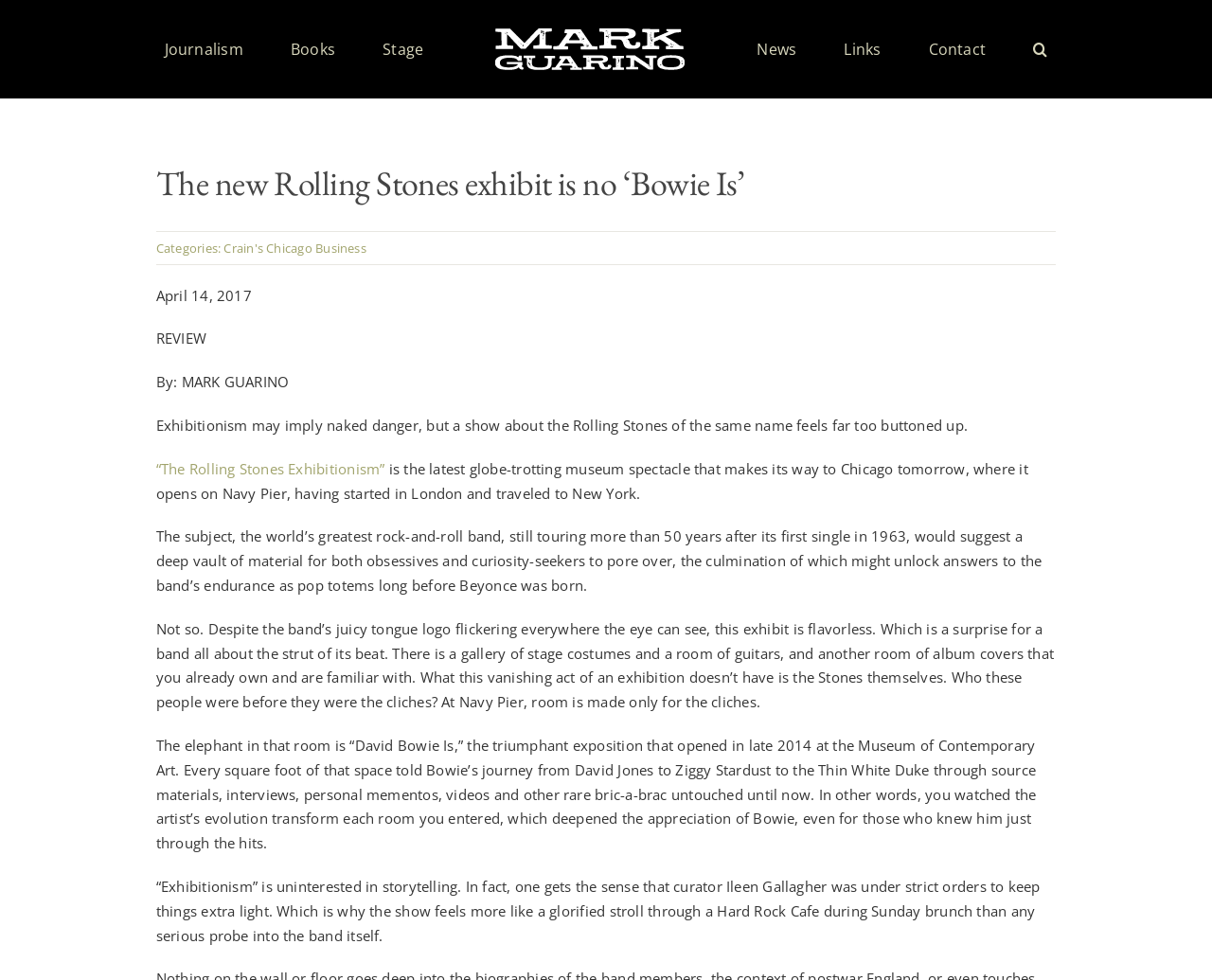Pinpoint the bounding box coordinates of the element that must be clicked to accomplish the following instruction: "Click on the 'Journalism' link". The coordinates should be in the format of four float numbers between 0 and 1, i.e., [left, top, right, bottom].

[0.136, 0.029, 0.201, 0.071]